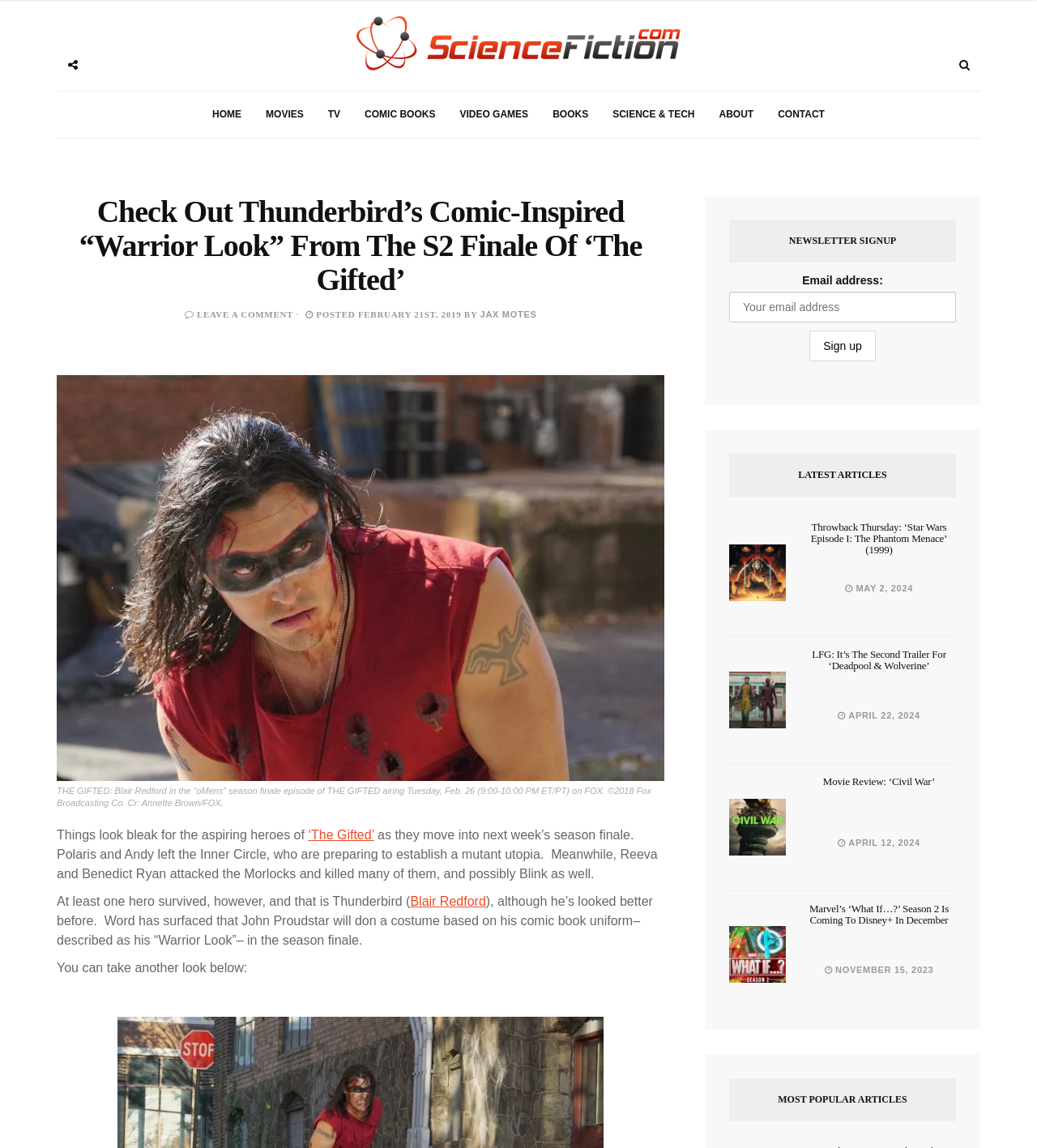What is the name of the website?
Using the details from the image, give an elaborate explanation to answer the question.

I determined the answer by looking at the image element with the text 'ScienceFiction.com' which is likely the logo of the website.